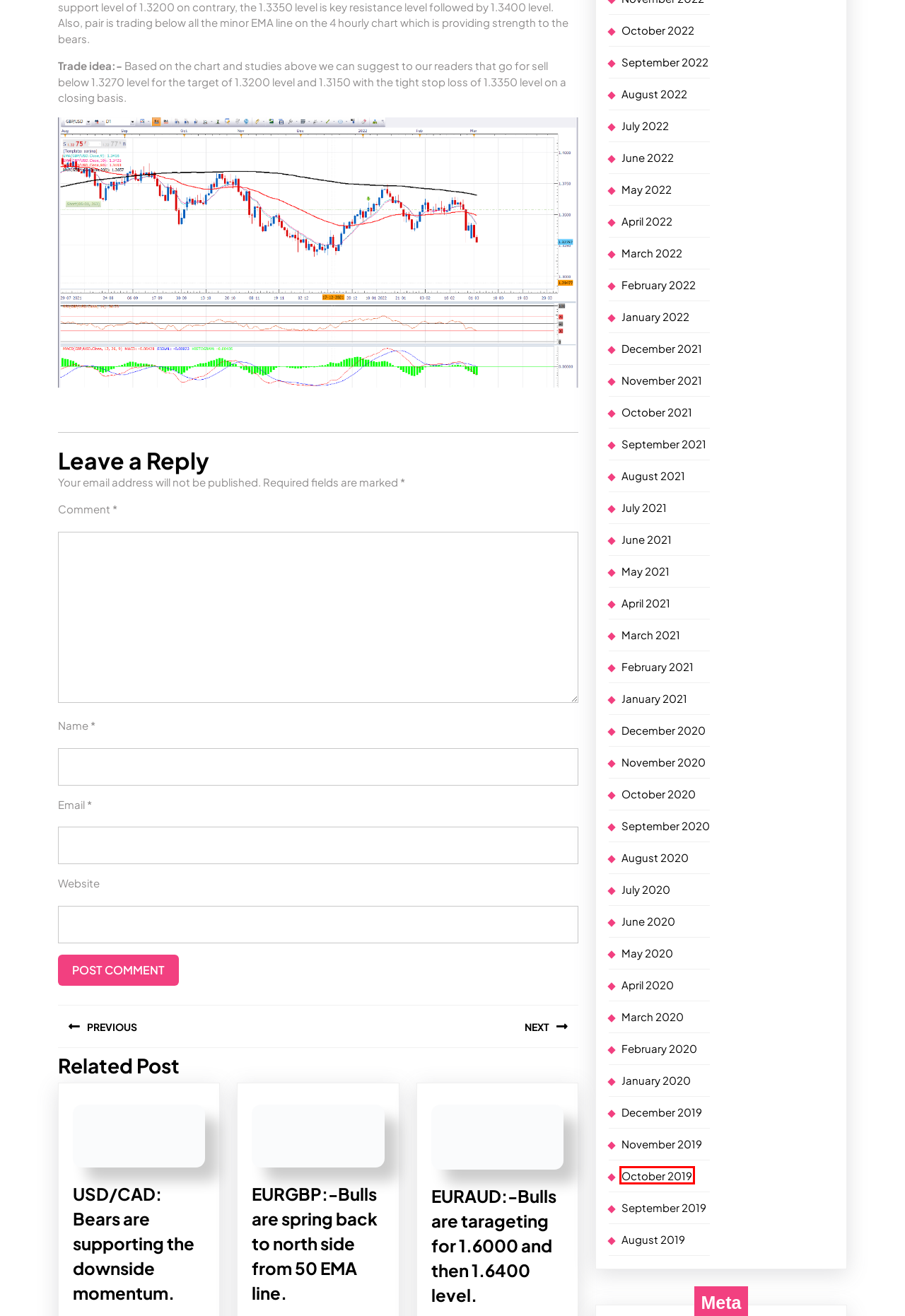You are provided a screenshot of a webpage featuring a red bounding box around a UI element. Choose the webpage description that most accurately represents the new webpage after clicking the element within the red bounding box. Here are the candidates:
A. October 2022 - Cabana Capitals Blog
B. November 2019 - Cabana Capitals Blog
C. January 2020 - Cabana Capitals Blog
D. November 2021 - Cabana Capitals Blog
E. October 2019 - Cabana Capitals Blog
F. June 2022 - Cabana Capitals Blog
G. August 2019 - Cabana Capitals Blog
H. June 2020 - Cabana Capitals Blog

E